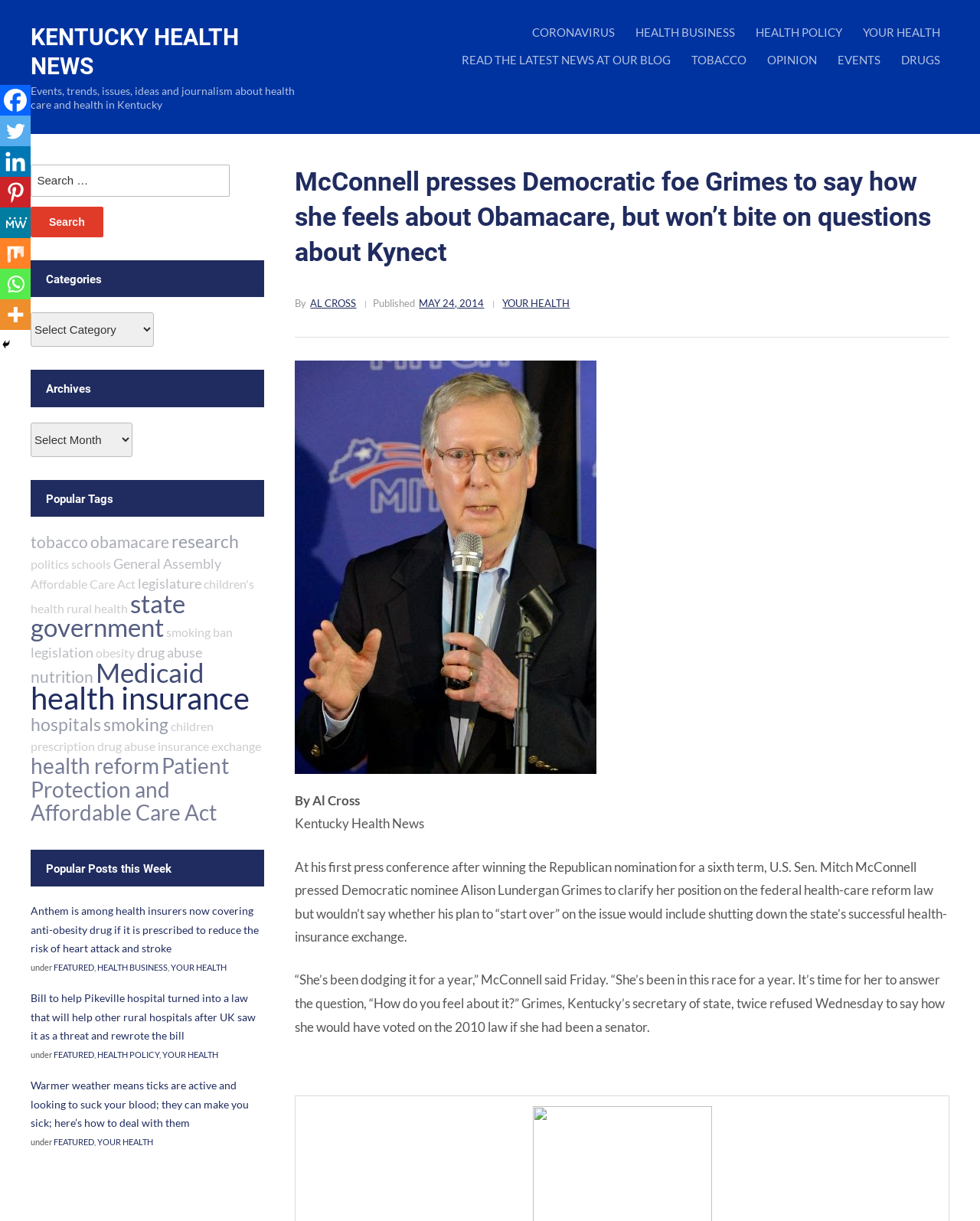Describe in detail what you see on the webpage.

This webpage is about Kentucky Health News, a website that provides news and information on health care and health in Kentucky. At the top of the page, there is a header section with a link to "KENTUCKY HEALTH NEWS" and a brief description of the website's focus. Below this, there are several links to different categories, including "CORONAVIRUS", "HEALTH BUSINESS", "HEALTH POLICY", and "YOUR HEALTH".

The main content of the page is an article titled "McConnell presses Democratic foe Grimes to say how she feels about Obamacare, but won’t bite on questions about Kynect". The article is written by Al Cross and published on May 24, 2014. The article discusses U.S. Senator Mitch McConnell's press conference, where he pressed Democratic nominee Alison Lundergan Grimes to clarify her position on the federal health-care reform law.

To the left of the article, there are several social media links, including Facebook, Twitter, and LinkedIn. Below the article, there is a section with popular tags, including "tobacco", "obamacare", and "research". There is also a section with popular posts from the week, including articles about health insurers covering anti-obesity drugs and a bill to help rural hospitals.

At the bottom of the page, there is a search bar and a section with categories, including "Archives" and "Popular Tags". There are also several links to other articles and news stories related to health care and health in Kentucky.